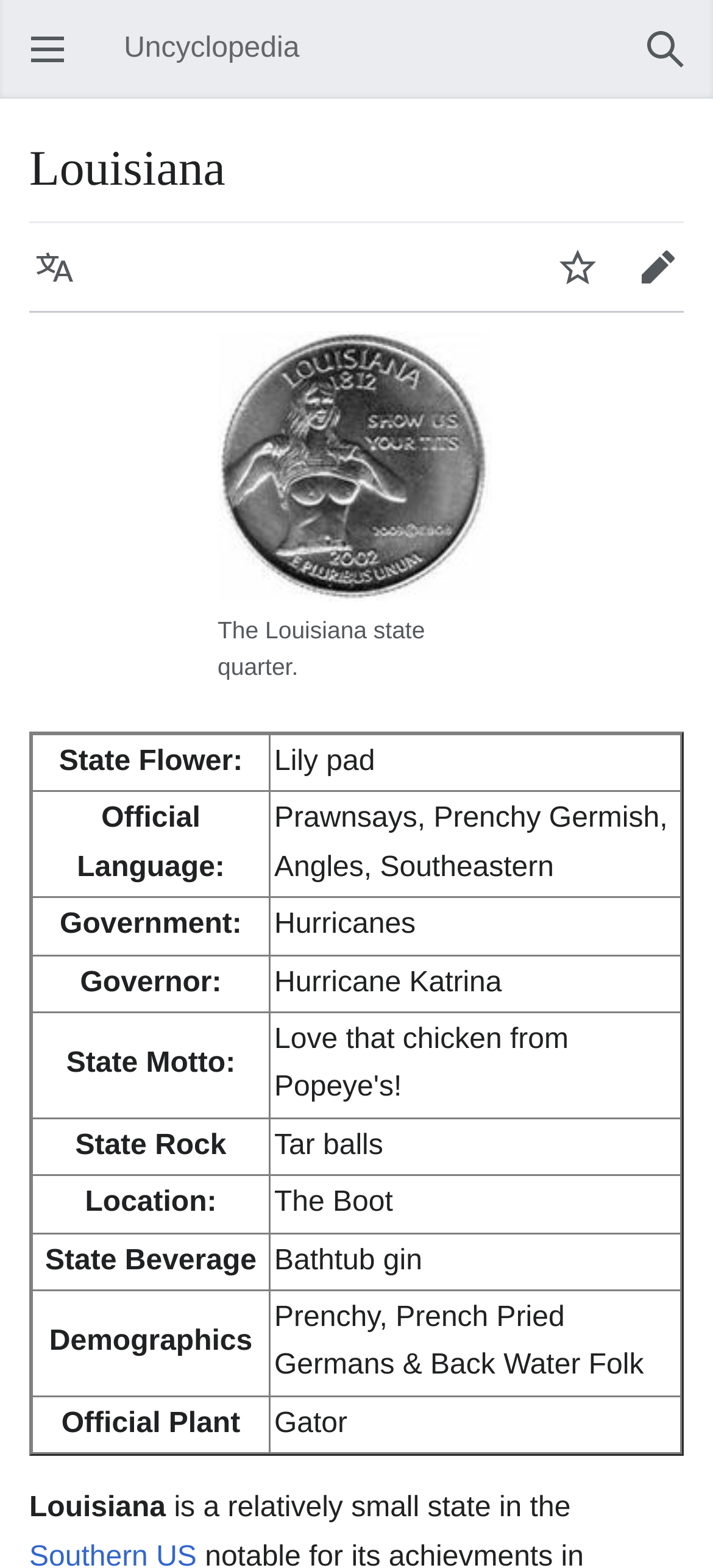Identify the coordinates of the bounding box for the element described below: "parent_node: The Louisiana state quarter.". Return the coordinates as four float numbers between 0 and 1: [left, top, right, bottom].

[0.305, 0.287, 0.69, 0.307]